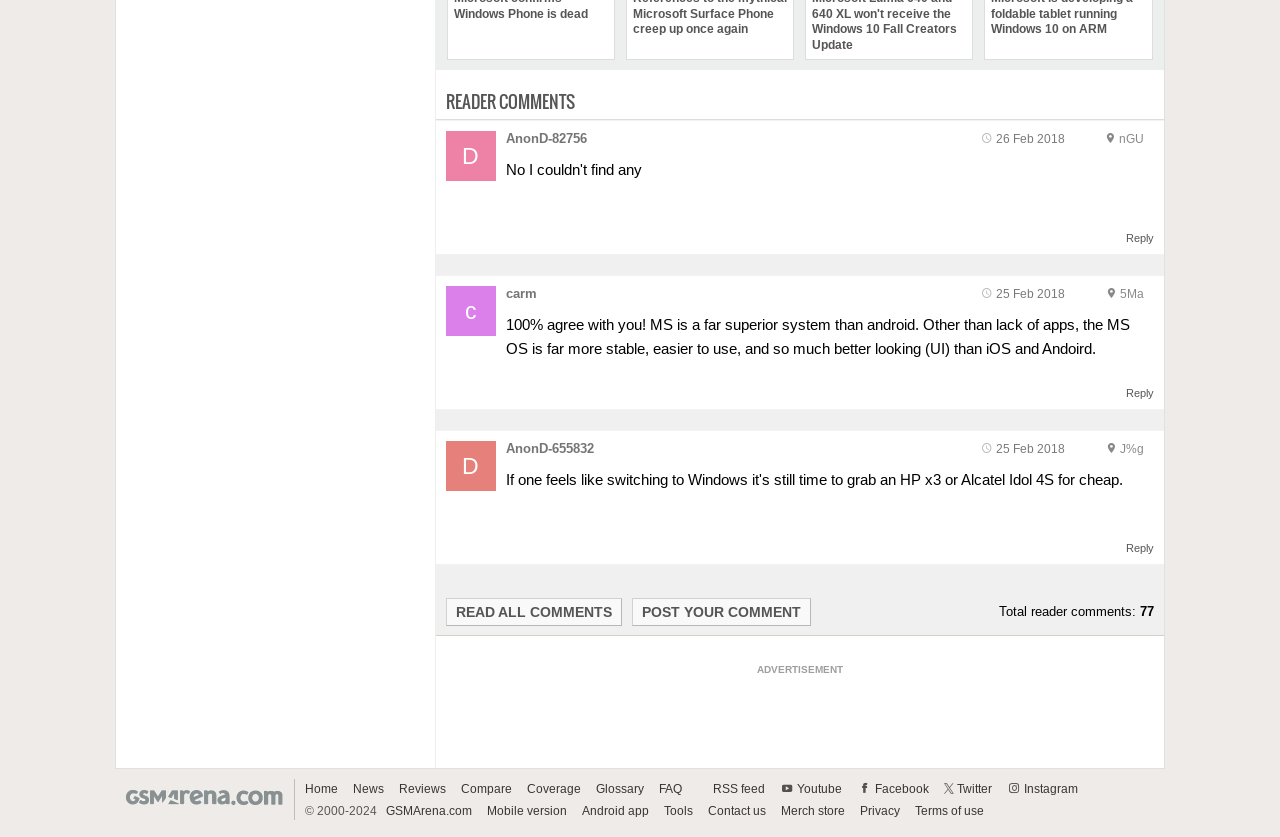Please find the bounding box coordinates of the element that must be clicked to perform the given instruction: "Post your comment". The coordinates should be four float numbers from 0 to 1, i.e., [left, top, right, bottom].

[0.493, 0.715, 0.633, 0.748]